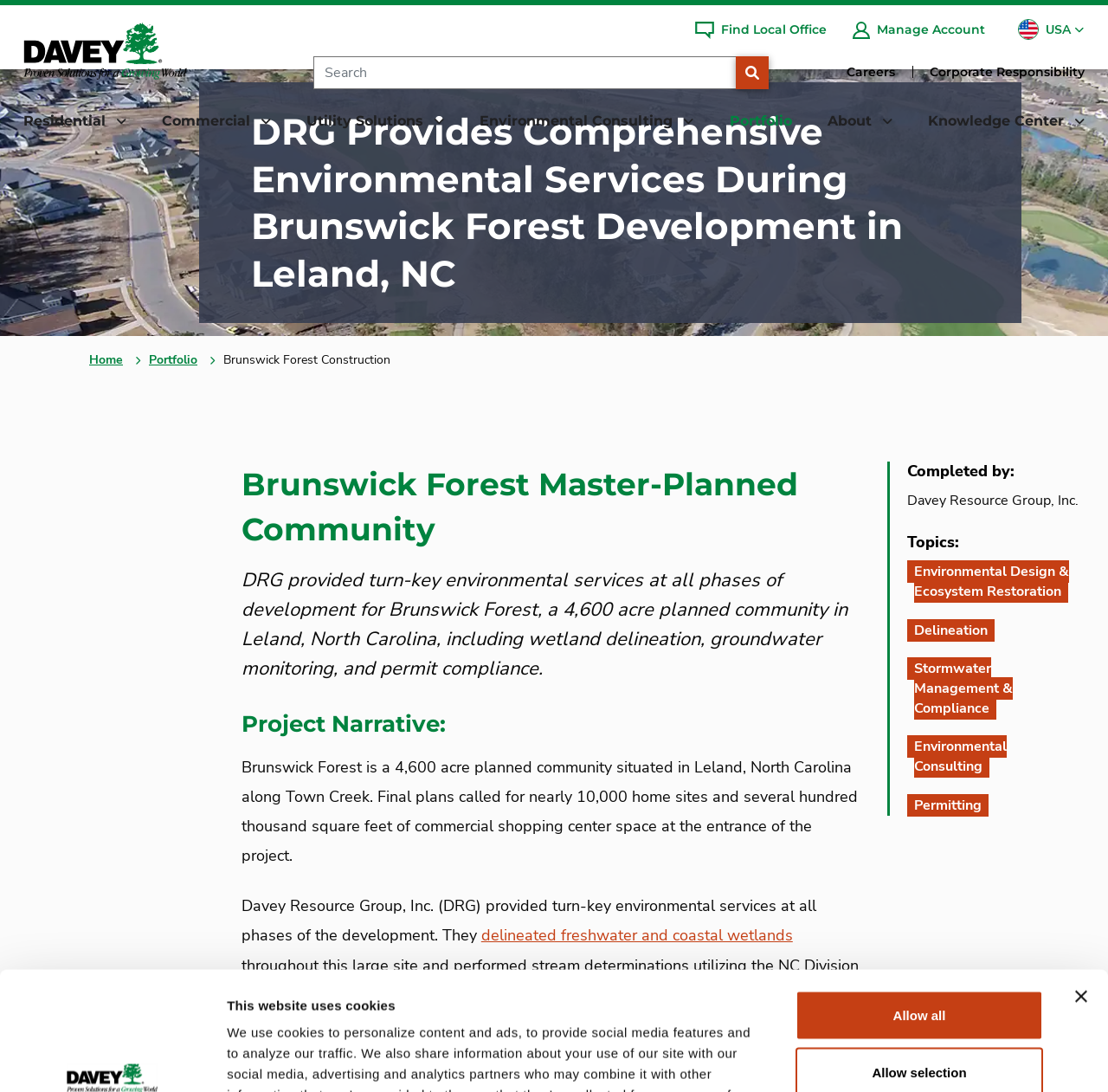Locate the bounding box coordinates of the element I should click to achieve the following instruction: "View the project profile".

[0.227, 0.168, 0.875, 0.341]